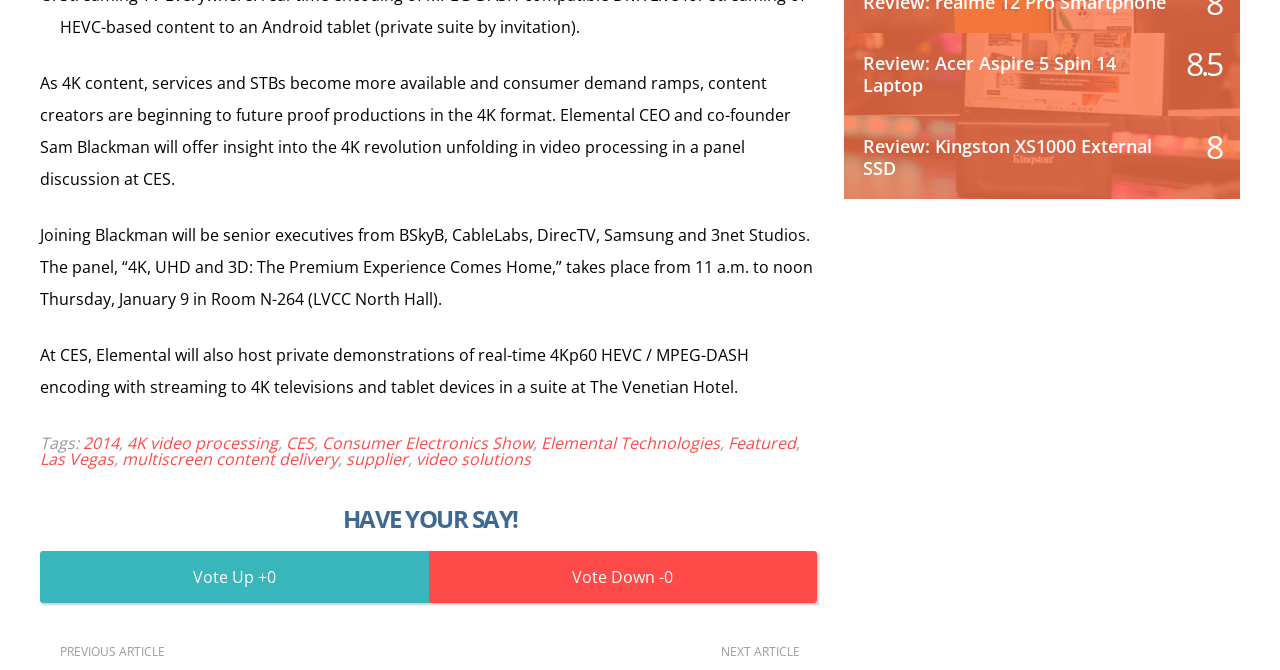Provide the bounding box for the UI element matching this description: "Consumer Electronics Show".

[0.252, 0.644, 0.416, 0.677]